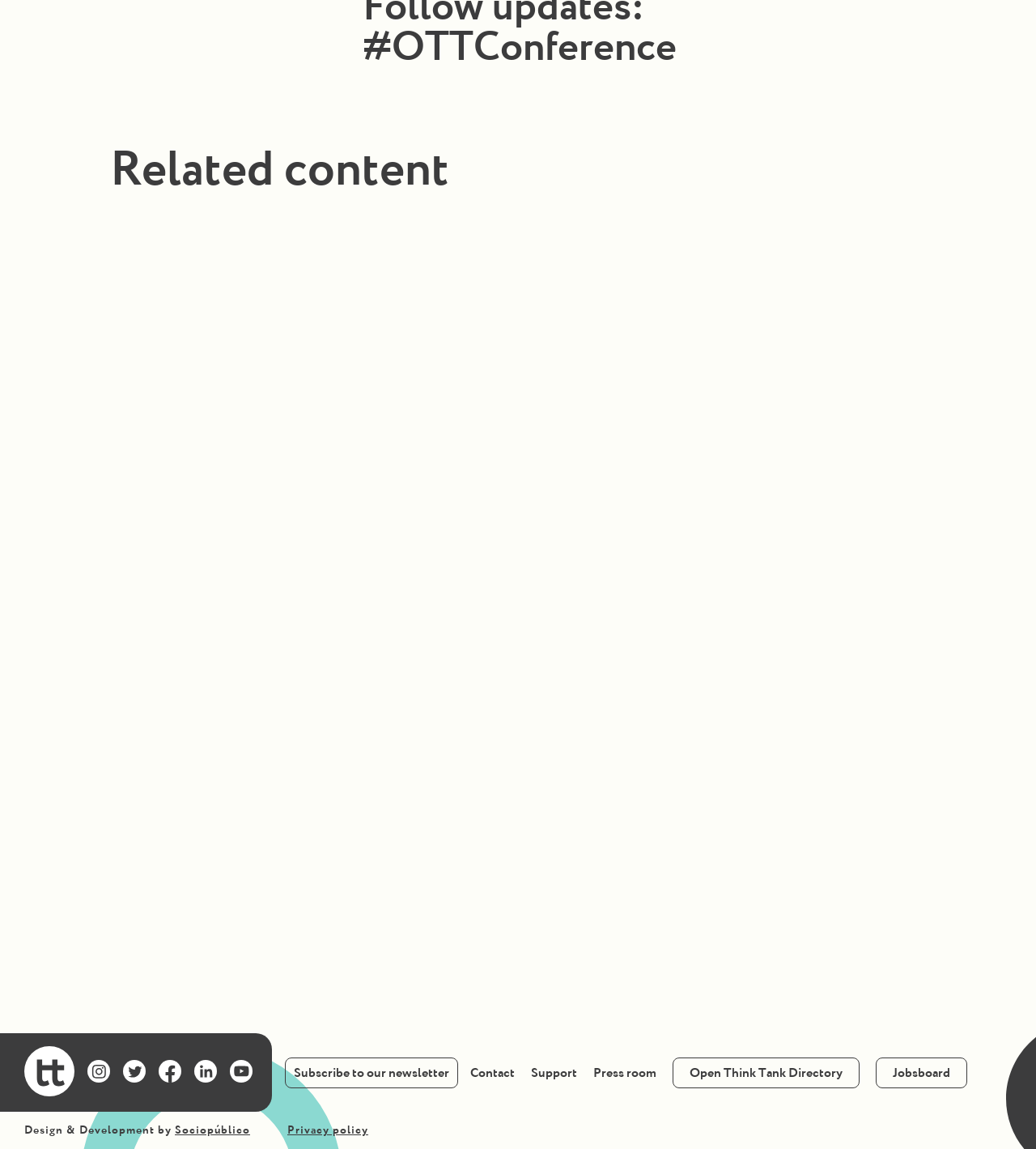Find the bounding box of the UI element described as follows: "Open Think Tank Directory".

[0.649, 0.92, 0.83, 0.947]